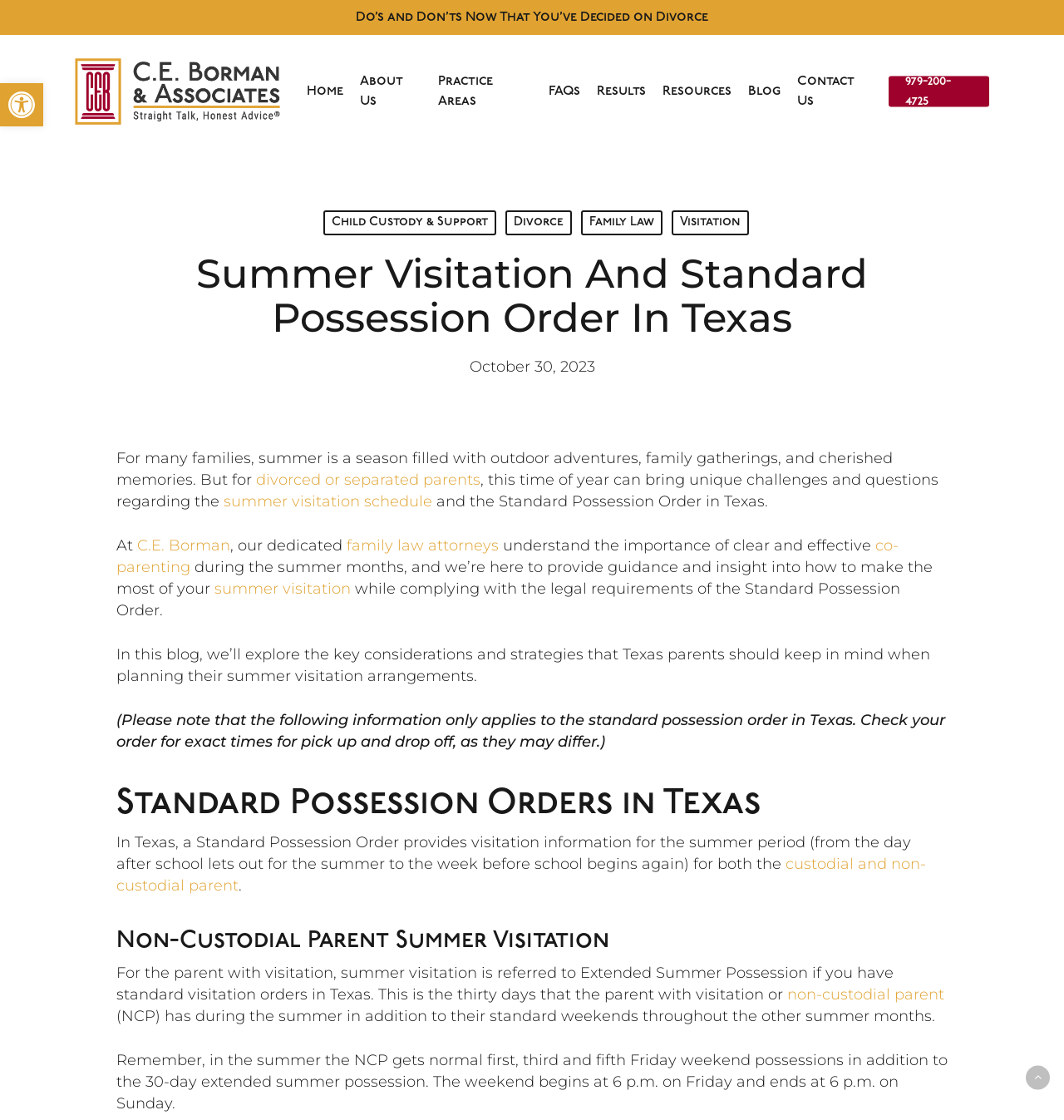Could you find the bounding box coordinates of the clickable area to complete this instruction: "Learn more about 'co-parenting' during the summer months"?

[0.109, 0.479, 0.845, 0.514]